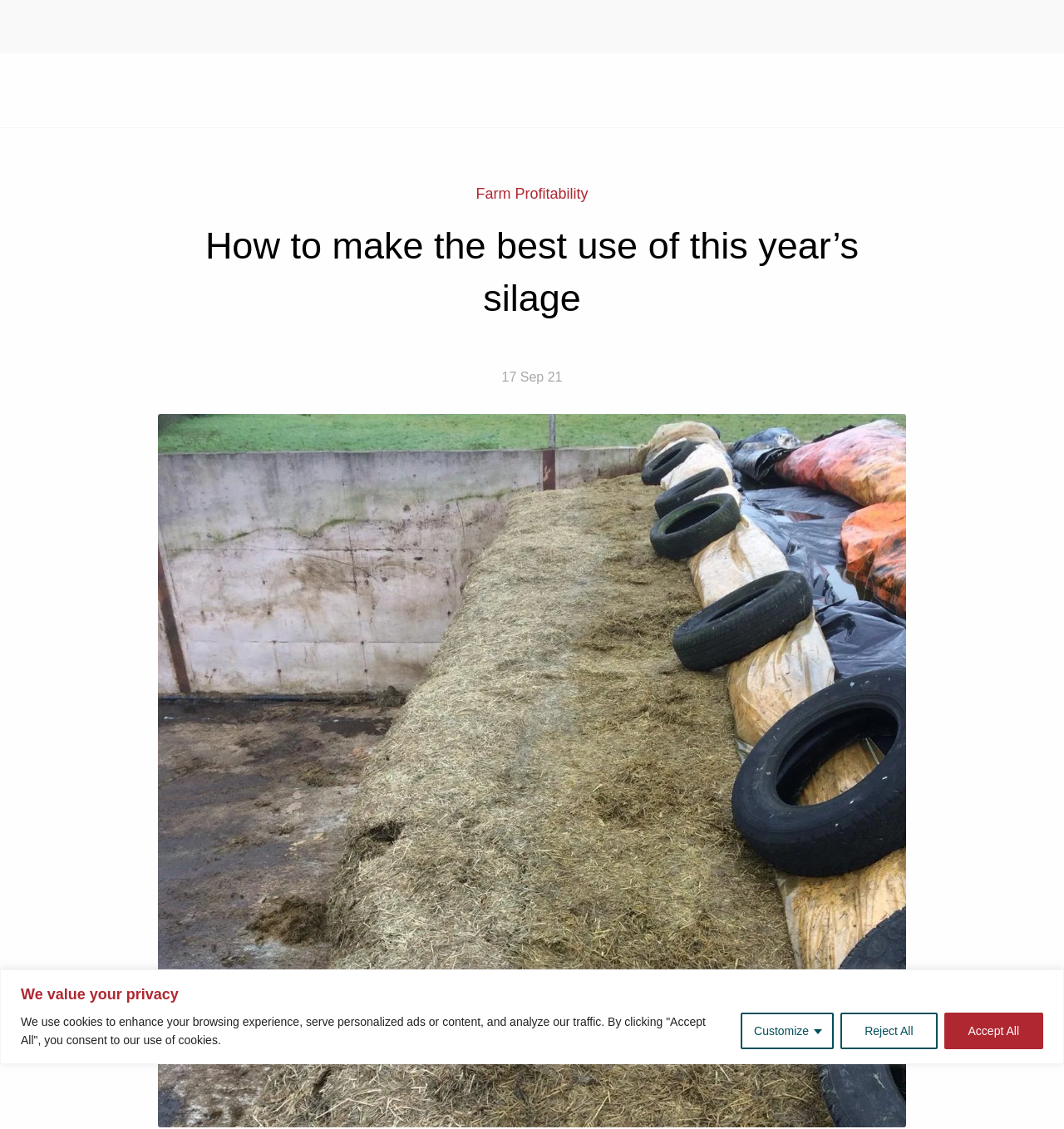Please identify the coordinates of the bounding box that should be clicked to fulfill this instruction: "Click the About Us link".

[0.375, 0.051, 0.436, 0.08]